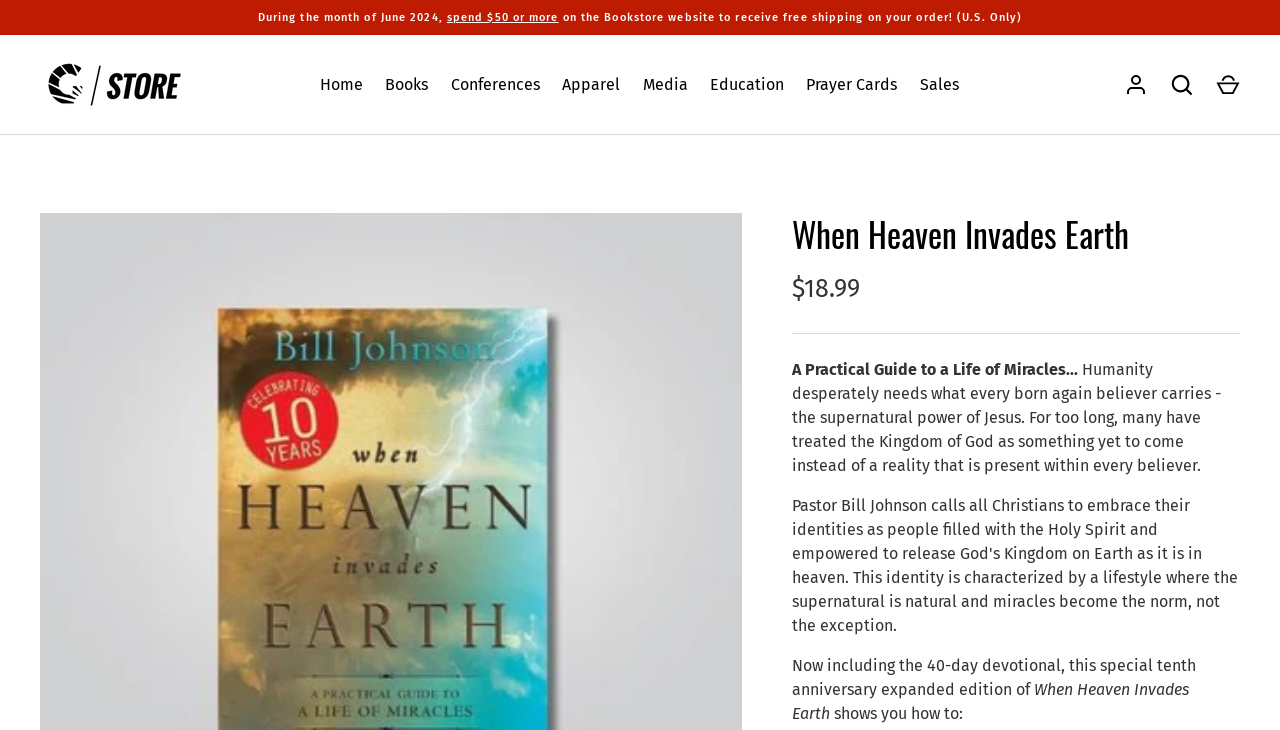Determine the coordinates of the bounding box for the clickable area needed to execute this instruction: "Go to the 'Account' page".

[0.87, 0.087, 0.905, 0.147]